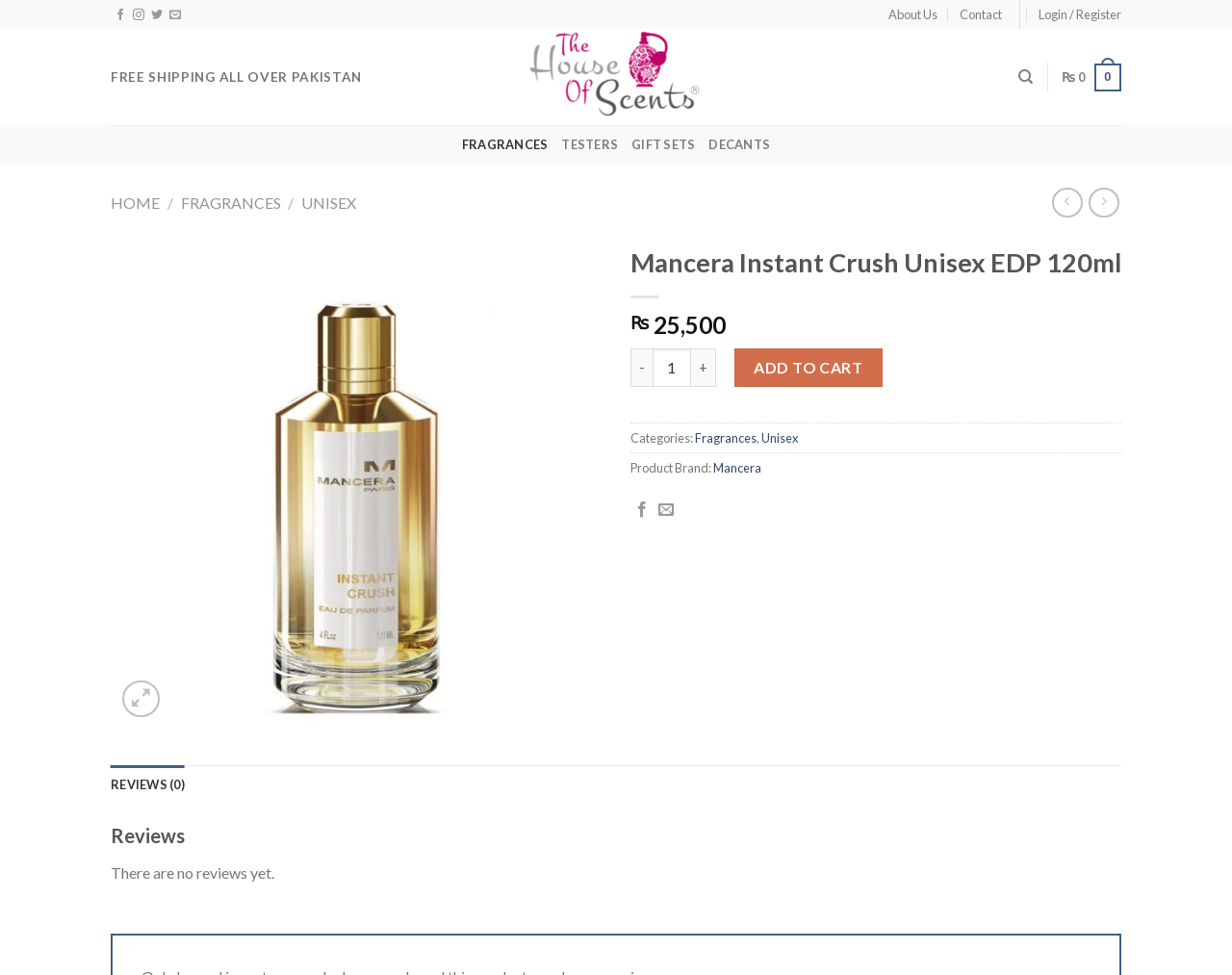Using the provided element description, identify the bounding box coordinates as (top-left x, top-left y, bottom-right x, bottom-right y). Ensure all values are between 0 and 1. Description: About Us

[0.721, 0.0, 0.761, 0.03]